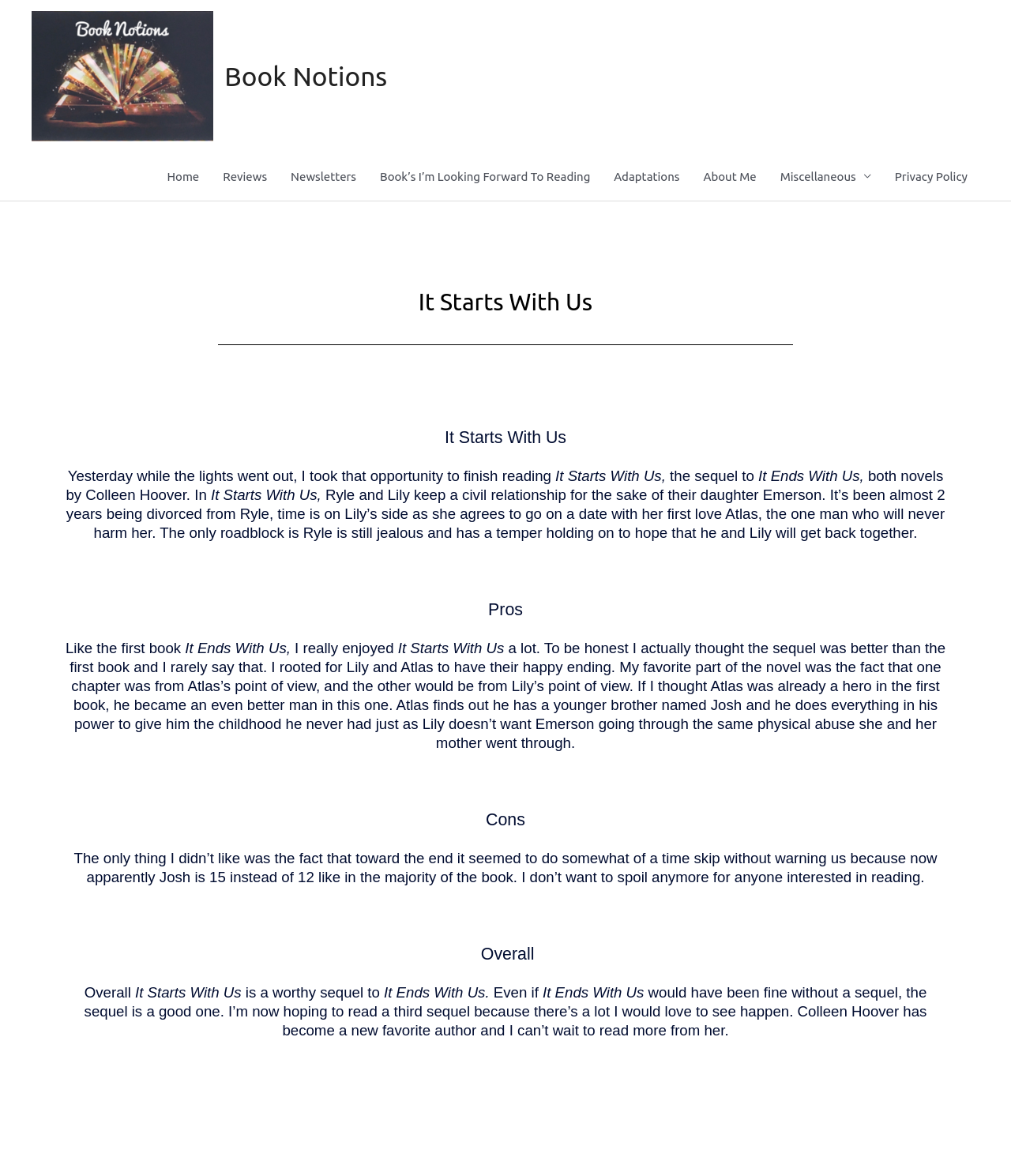For the following element description, predict the bounding box coordinates in the format (top-left x, top-left y, bottom-right x, bottom-right y). All values should be floating point numbers between 0 and 1. Description: Reviews

[0.209, 0.131, 0.276, 0.171]